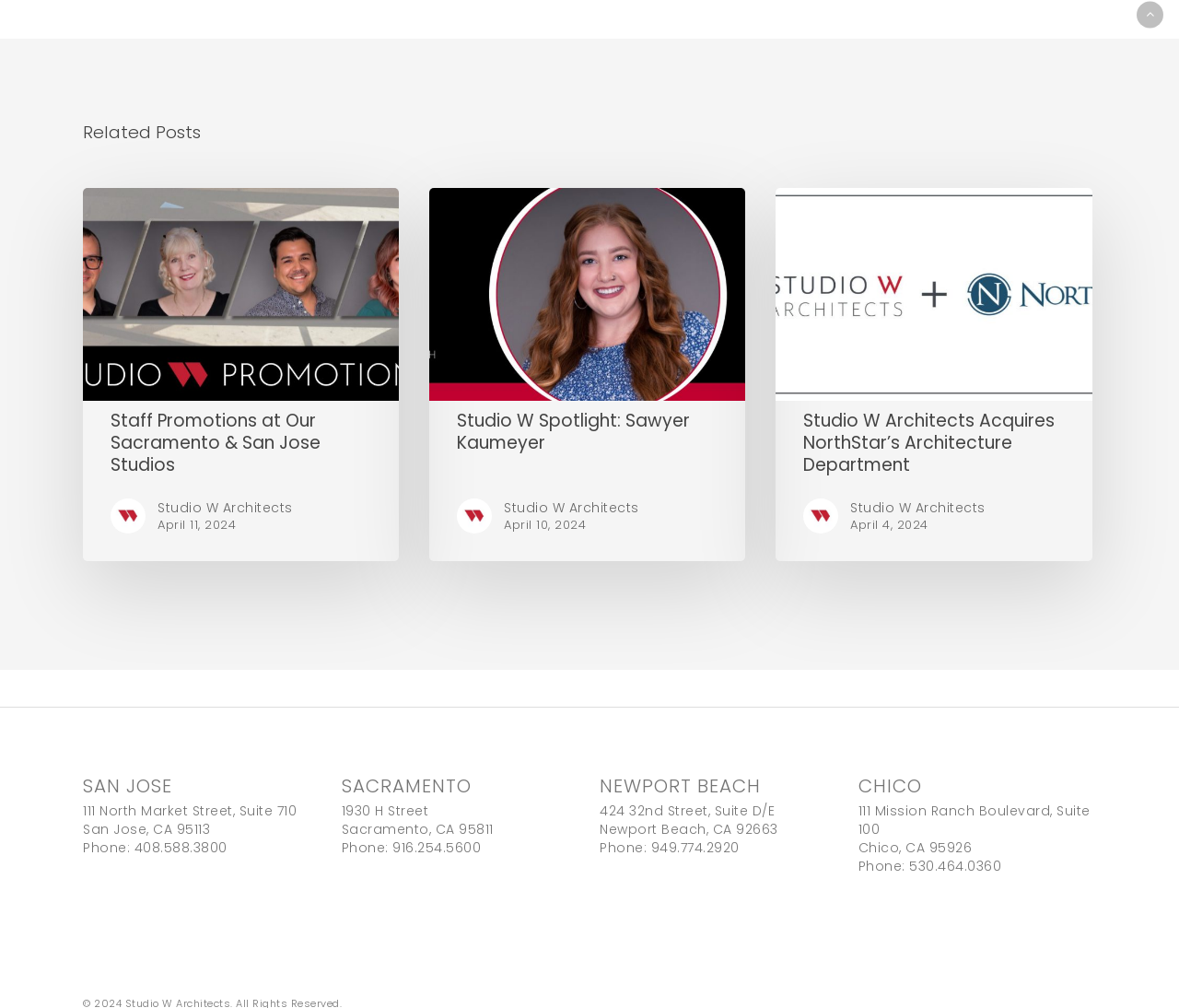What is the phone number of the Sacramento studio?
Answer briefly with a single word or phrase based on the image.

916.254.5600